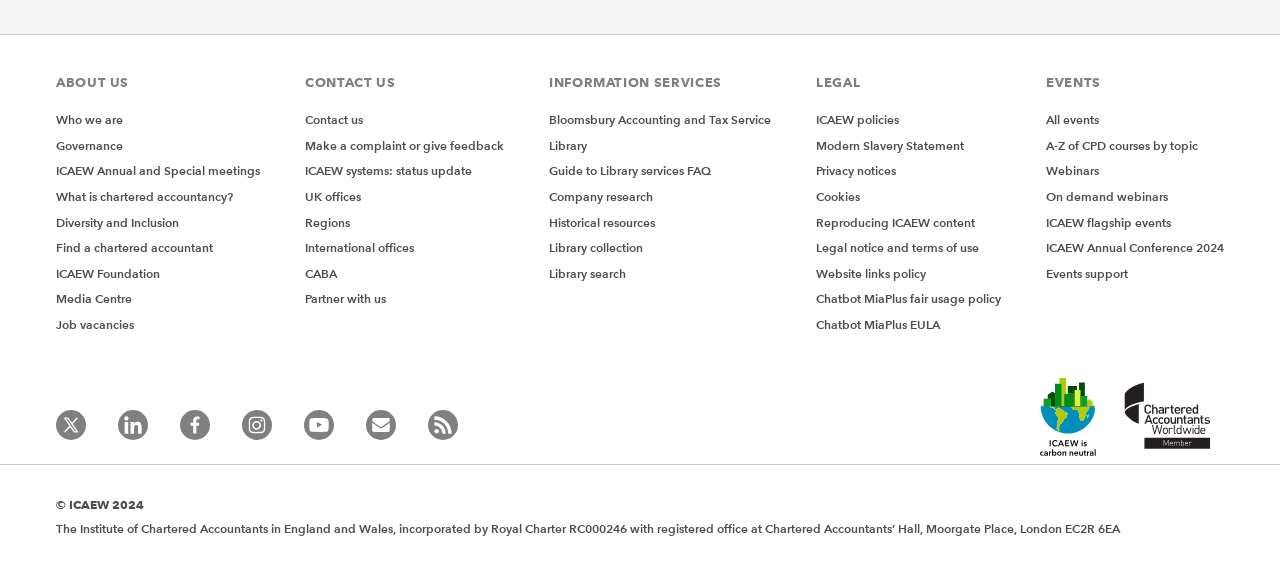Please provide the bounding box coordinates for the element that needs to be clicked to perform the instruction: "Find a chartered accountant". The coordinates must consist of four float numbers between 0 and 1, formatted as [left, top, right, bottom].

[0.044, 0.422, 0.166, 0.448]